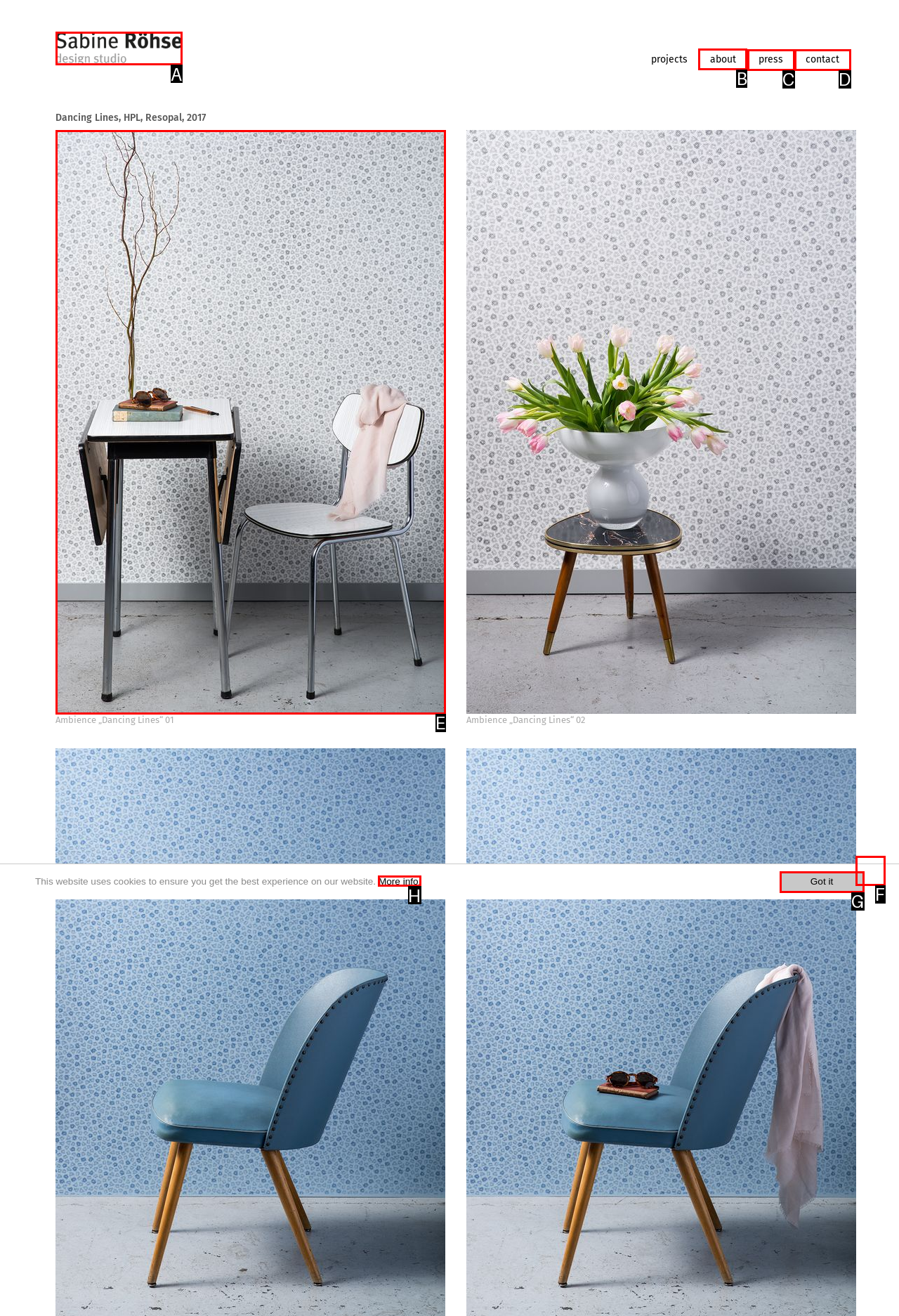Point out the specific HTML element to click to complete this task: read about Sabine Röhse Reply with the letter of the chosen option.

B